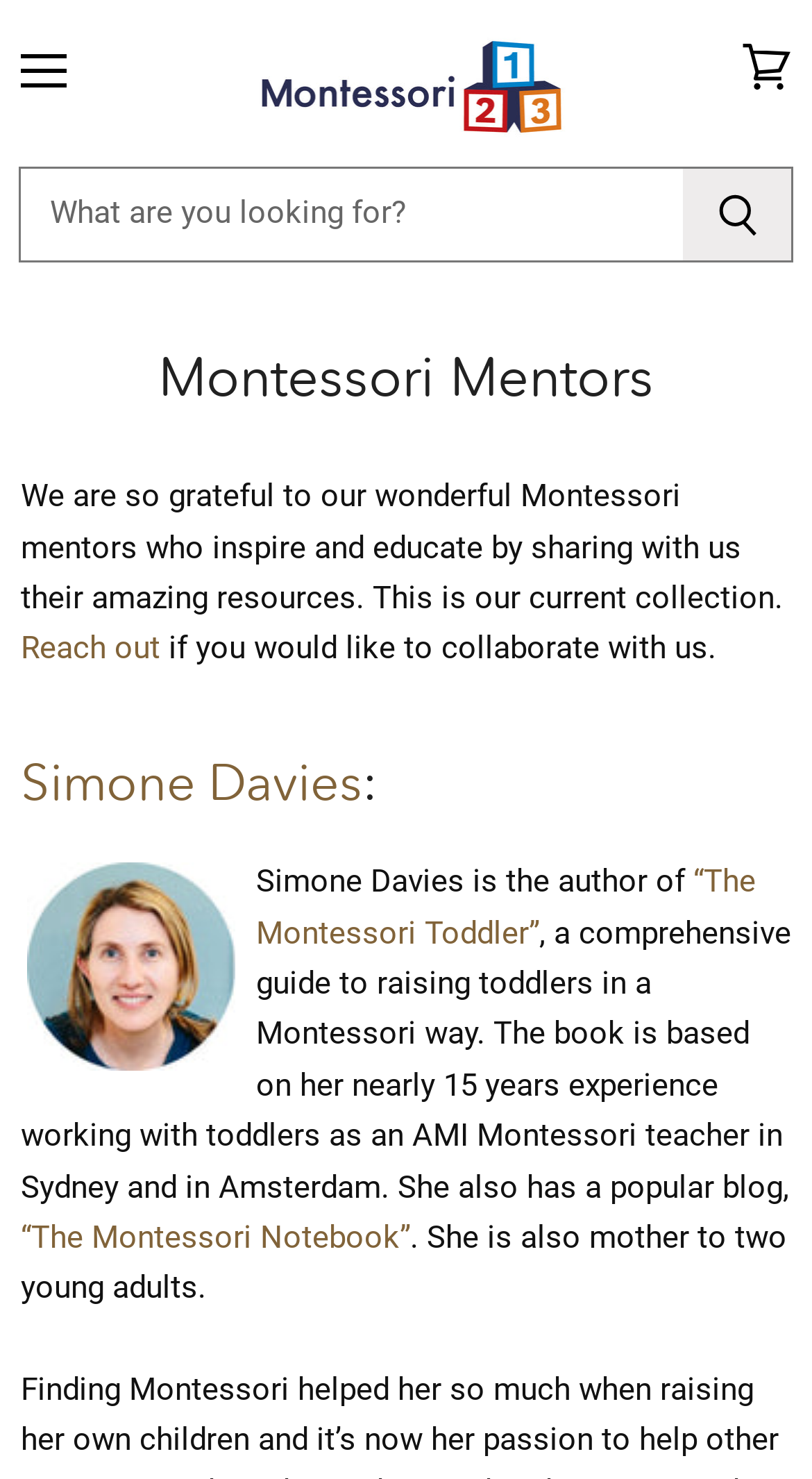Determine the bounding box coordinates of the region that needs to be clicked to achieve the task: "View every Full Pint bookmark ever posted".

None